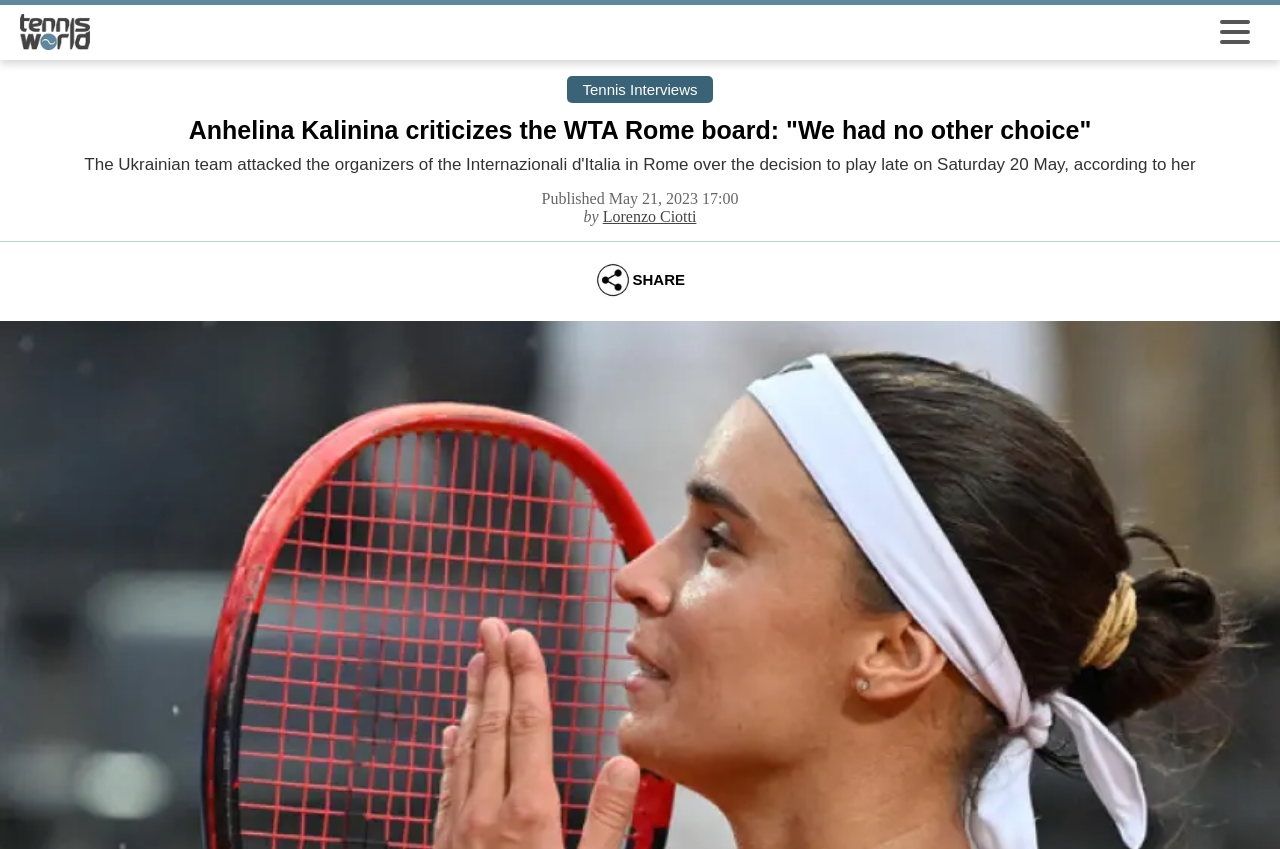Provide a thorough summary of the webpage.

The webpage appears to be a news article or blog post about tennis, specifically featuring an interview with Anhelina Kalinina. At the top left of the page, there is a logo image of "Tennis World USA". Below the logo, there is a link to "Tennis Interviews" positioned near the center of the page. 

The main heading of the article, "Anhelina Kalinina criticizes the WTA Rome board: 'We had no other choice'", is prominently displayed across the top of the page, spanning almost the entire width. 

Underneath the heading, there is a timestamp indicating that the article was published on May 21, 2023, at 17:00. To the right of the timestamp, the author's name, "Lorenzo Ciotti", is provided as a link. 

Further down, there is a call-to-action button or link labeled "SHARE", positioned near the center of the page.